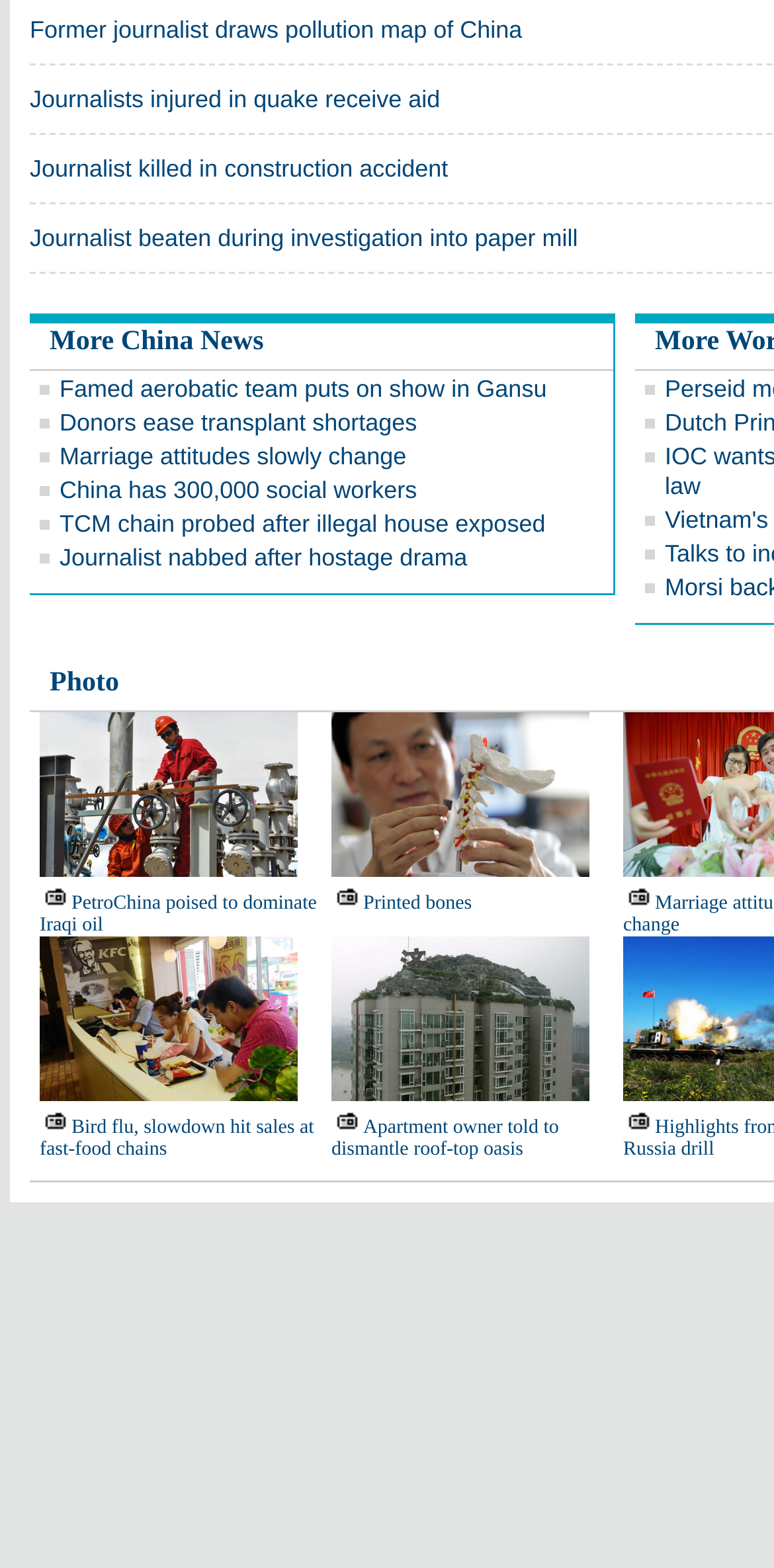Locate the bounding box coordinates of the UI element described by: "Marriage attitudes slowly change". Provide the coordinates as four float numbers between 0 and 1, formatted as [left, top, right, bottom].

[0.077, 0.282, 0.525, 0.3]